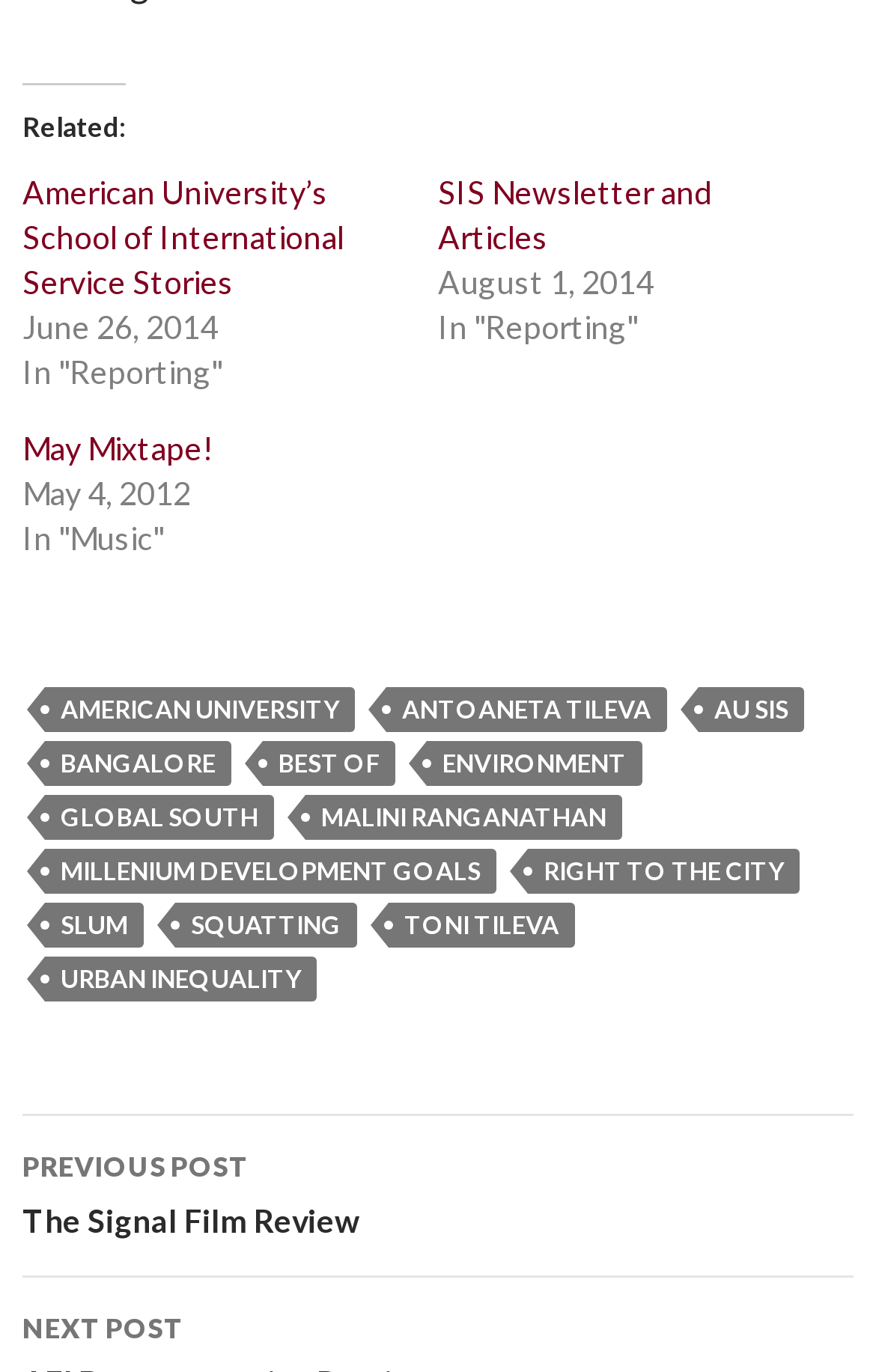Pinpoint the bounding box coordinates of the area that must be clicked to complete this instruction: "Click on Flashlight".

None